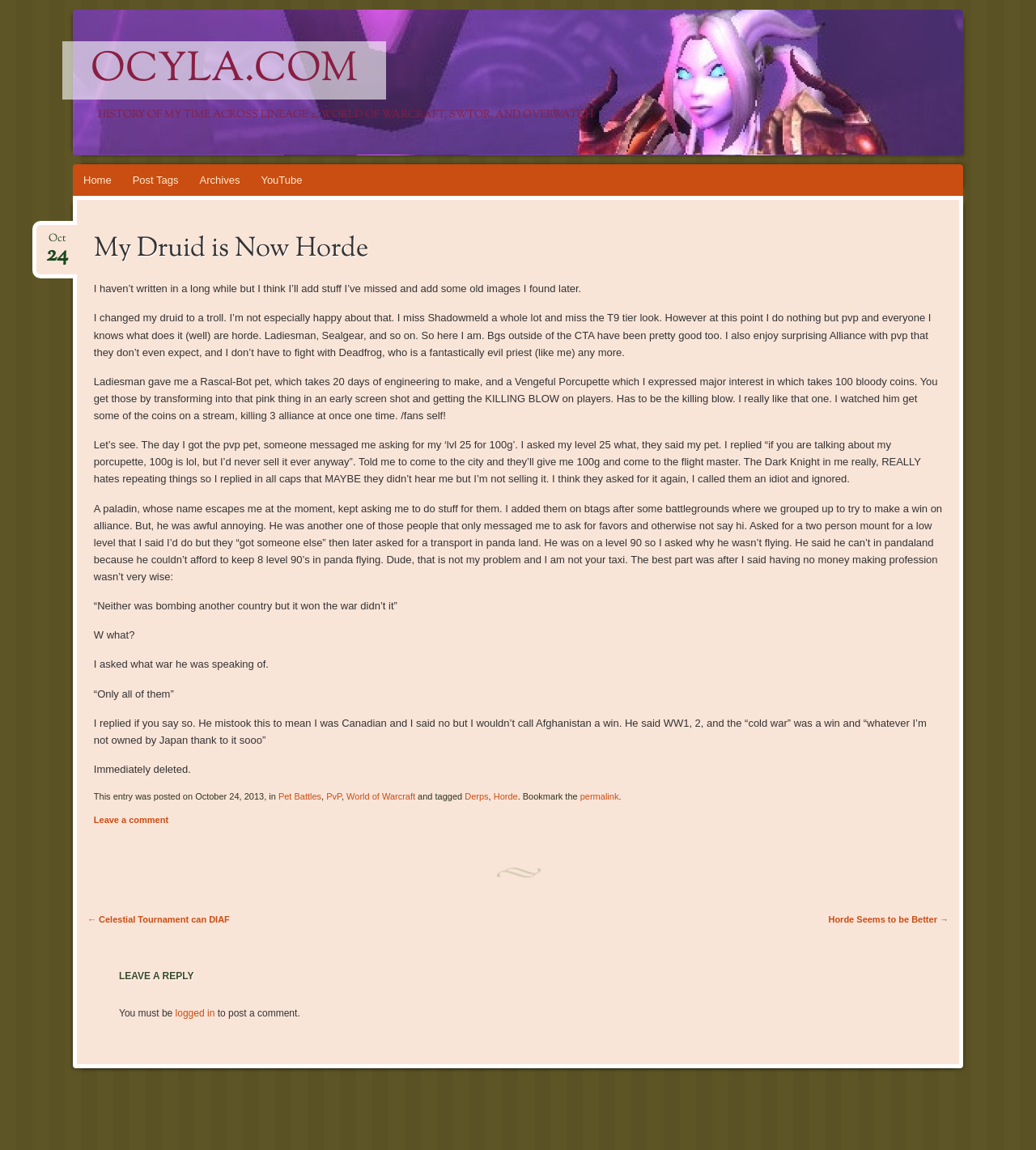Answer briefly with one word or phrase:
What is the date of the article?

October 24, 2013